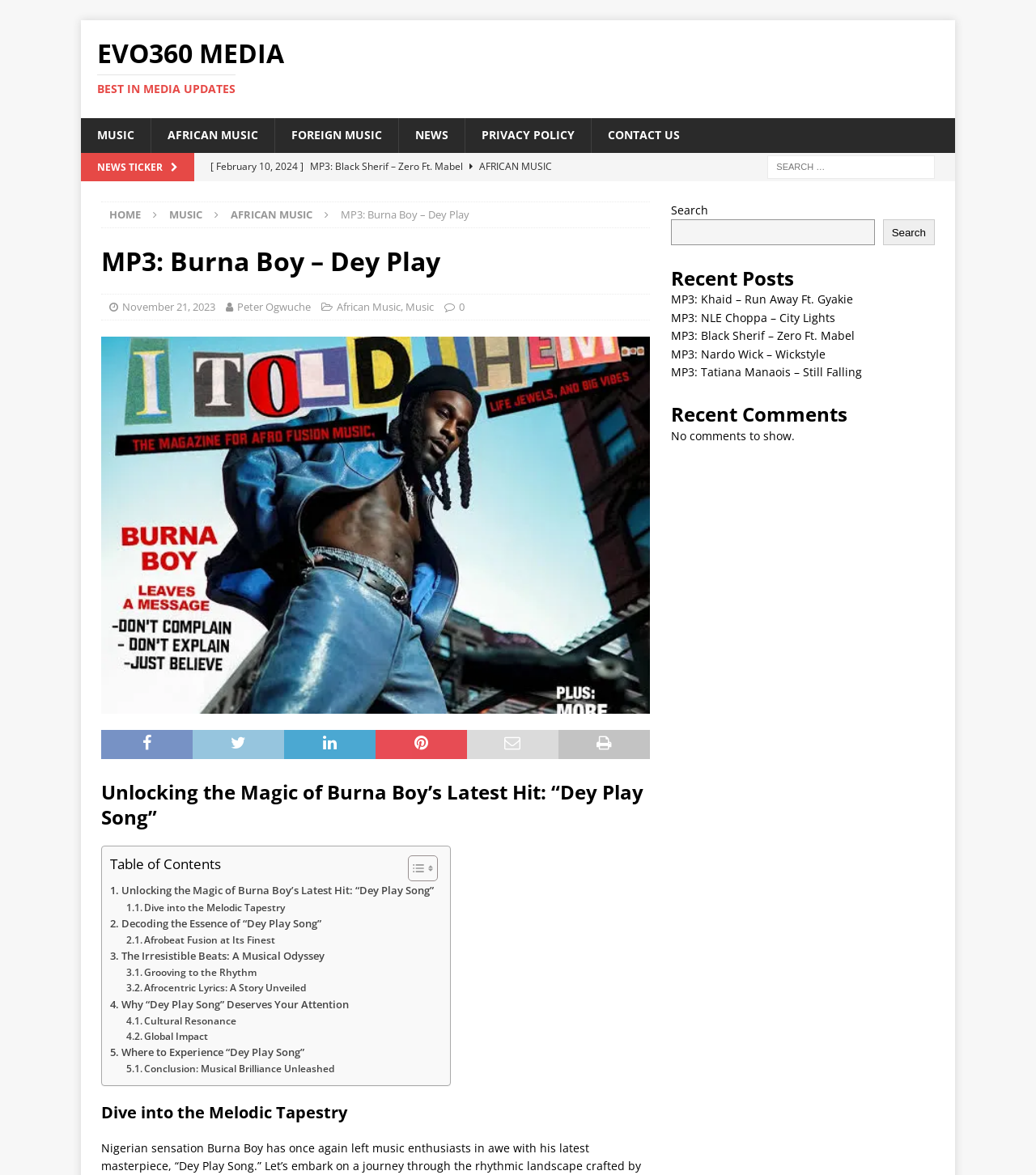Point out the bounding box coordinates of the section to click in order to follow this instruction: "Explore recent posts".

[0.647, 0.226, 0.902, 0.247]